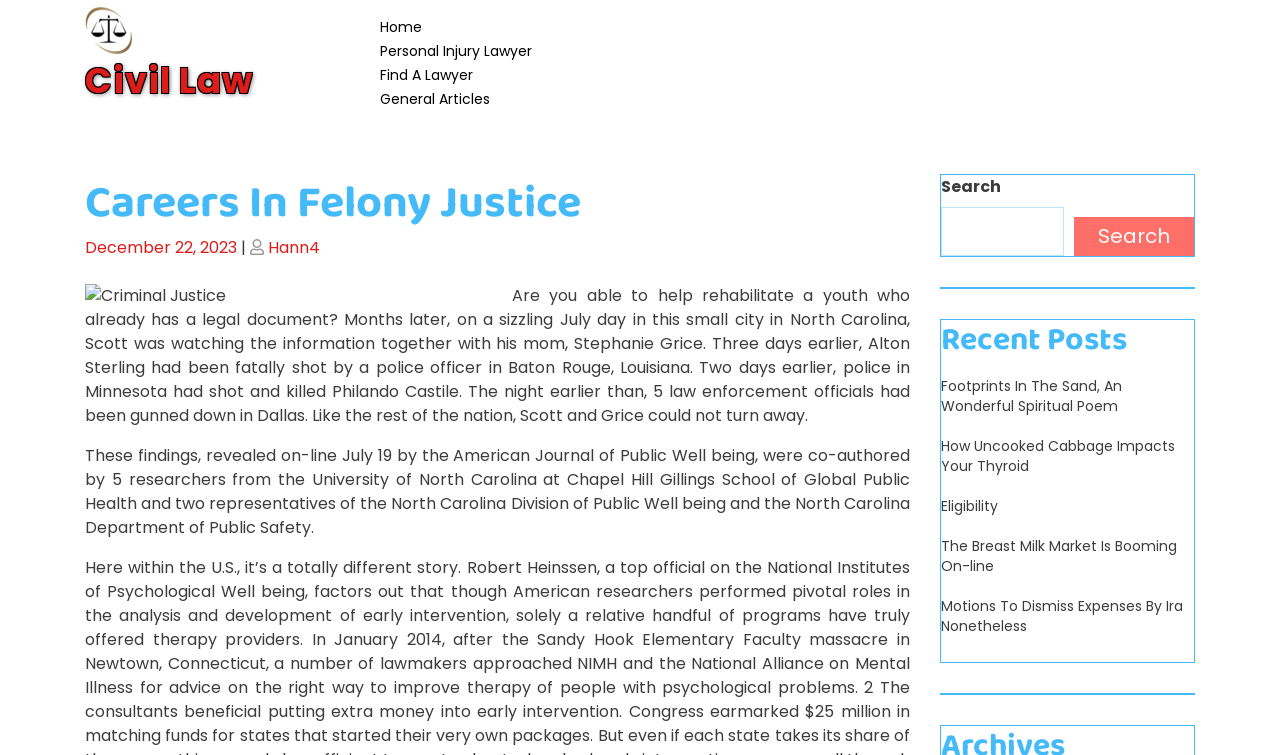Point out the bounding box coordinates of the section to click in order to follow this instruction: "Read the 'Careers In Felony Justice' article".

[0.066, 0.23, 0.711, 0.302]